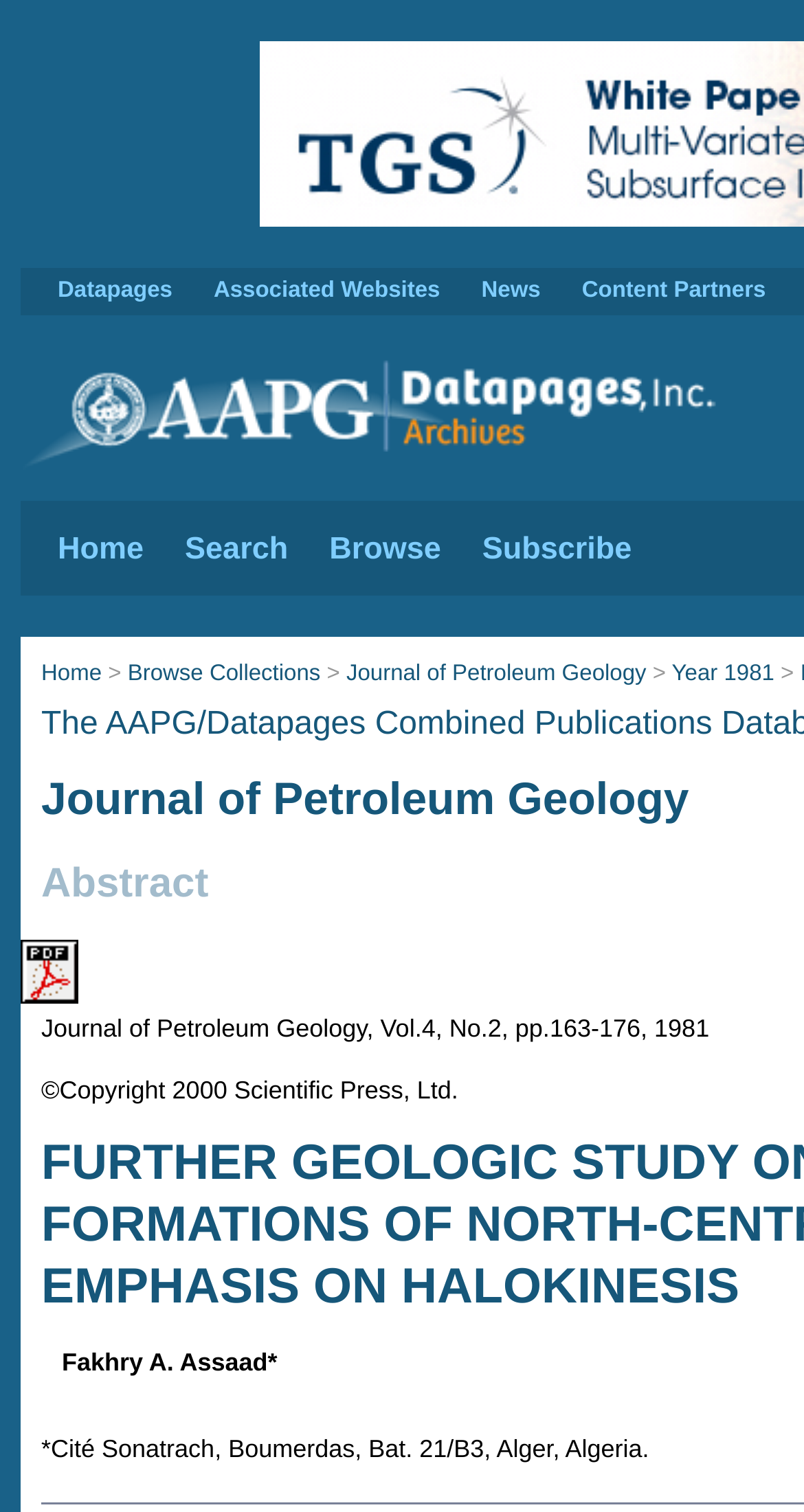Determine the bounding box coordinates of the section to be clicked to follow the instruction: "Browse collections". The coordinates should be given as four float numbers between 0 and 1, formatted as [left, top, right, bottom].

[0.159, 0.438, 0.399, 0.454]